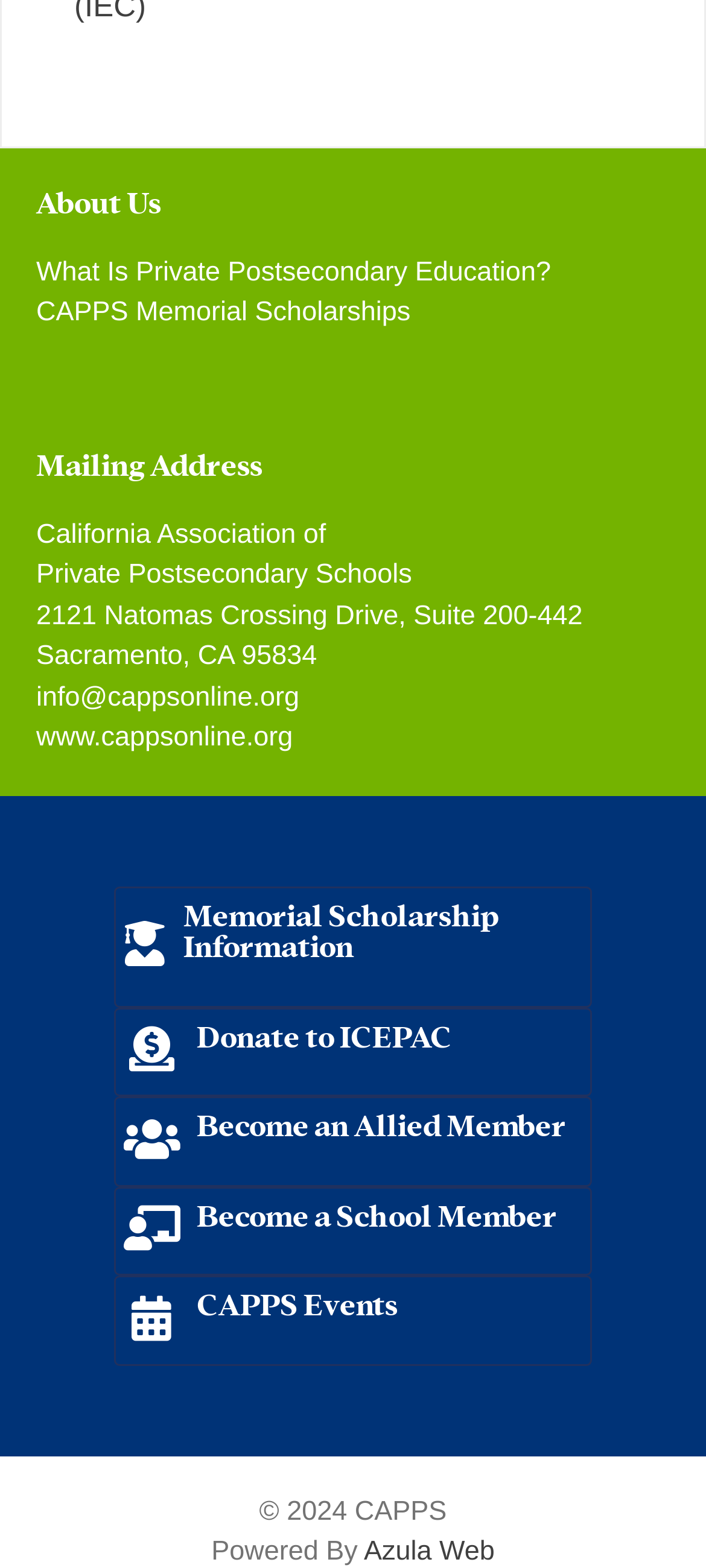Identify the bounding box coordinates of the region that should be clicked to execute the following instruction: "read about EEOC issues revised workplace guidance".

None